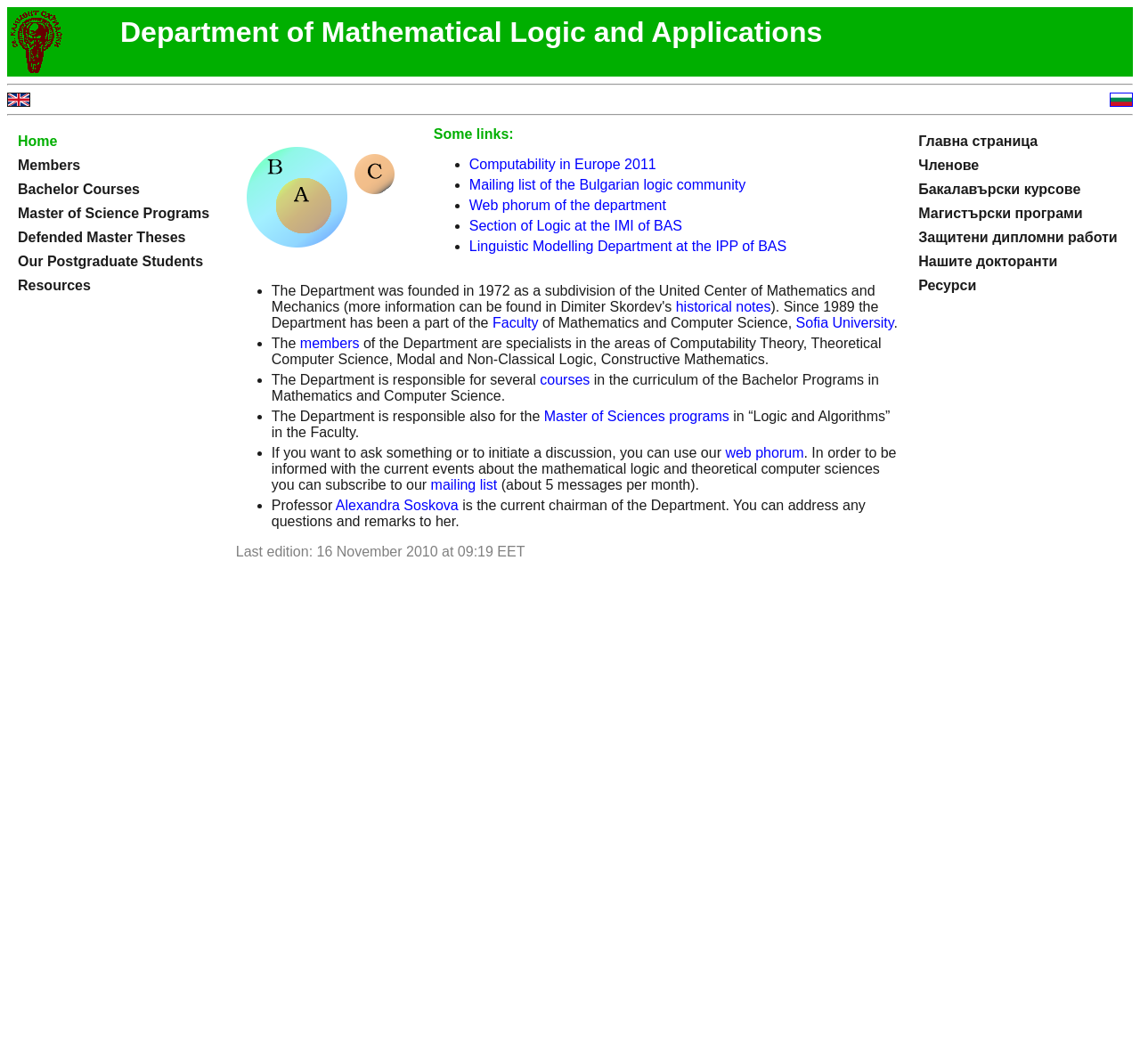Specify the bounding box coordinates of the region I need to click to perform the following instruction: "Click the 'Home' link". The coordinates must be four float numbers in the range of 0 to 1, i.e., [left, top, right, bottom].

[0.016, 0.126, 0.05, 0.14]